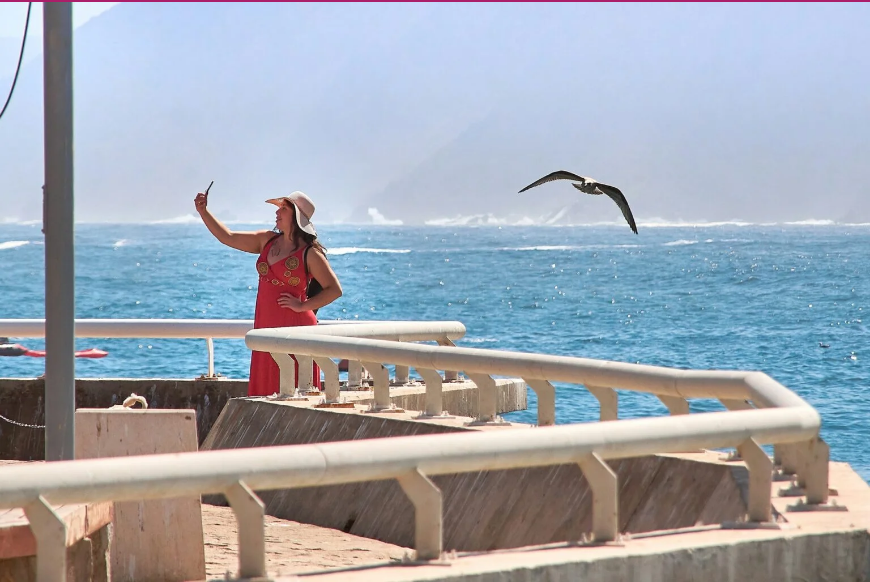What is the purpose of the stone railings?
Give a single word or phrase as your answer by examining the image.

To invite visitors